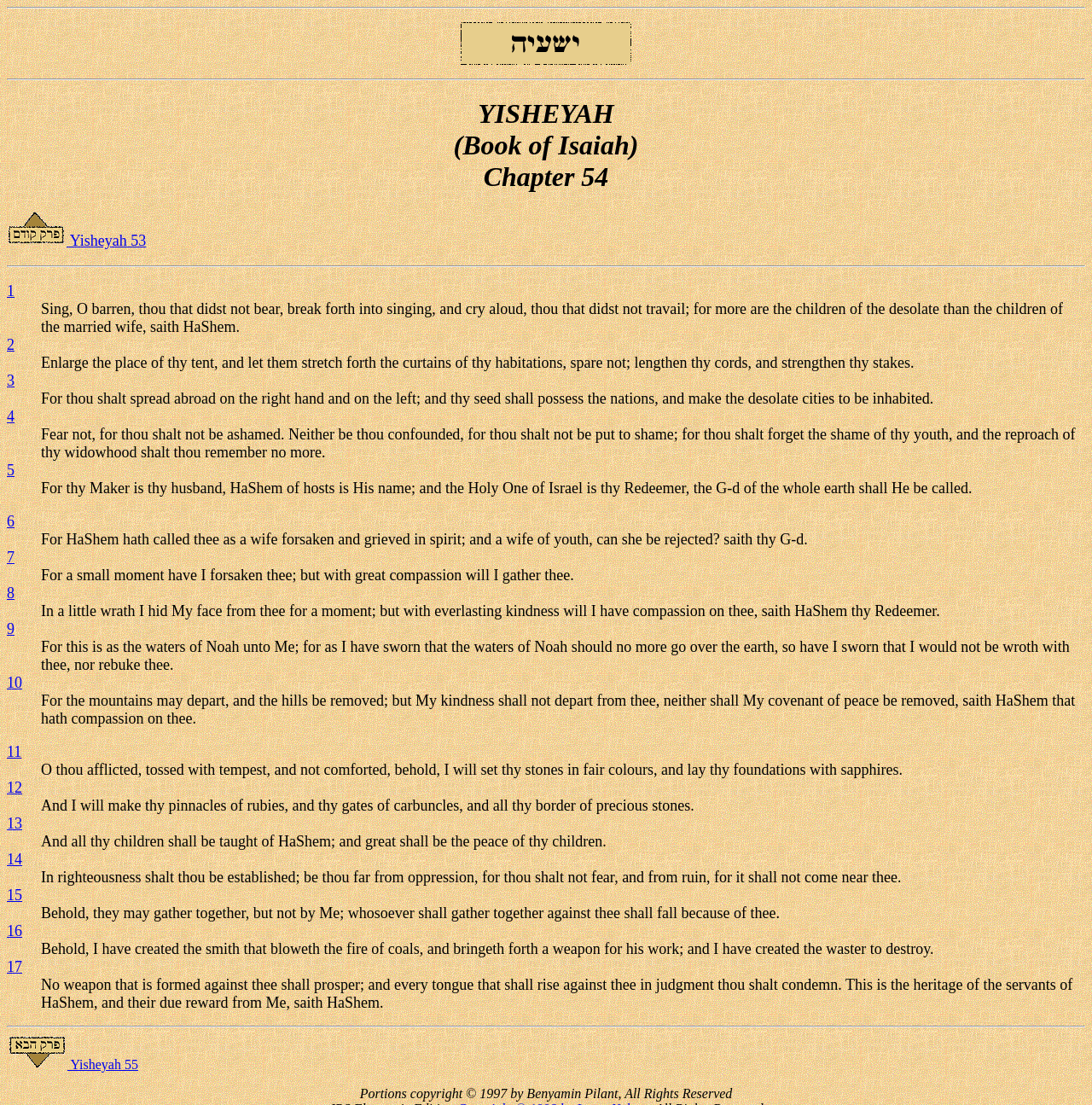Indicate the bounding box coordinates of the clickable region to achieve the following instruction: "Go to Yisheyah 55."

[0.006, 0.957, 0.127, 0.97]